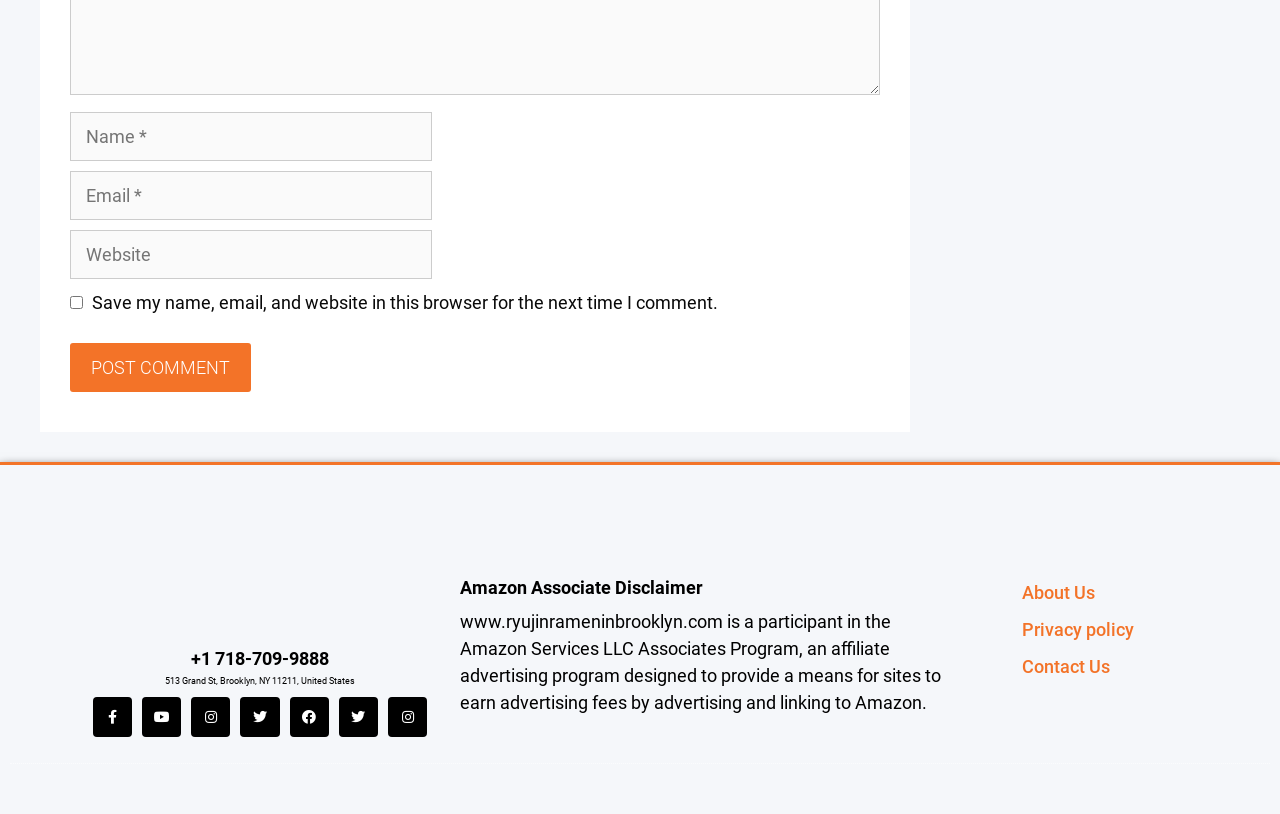Using the element description provided, determine the bounding box coordinates in the format (top-left x, top-left y, bottom-right x, bottom-right y). Ensure that all values are floating point numbers between 0 and 1. Element description: parent_node: Comment name="email" placeholder="Email *"

[0.055, 0.21, 0.338, 0.27]